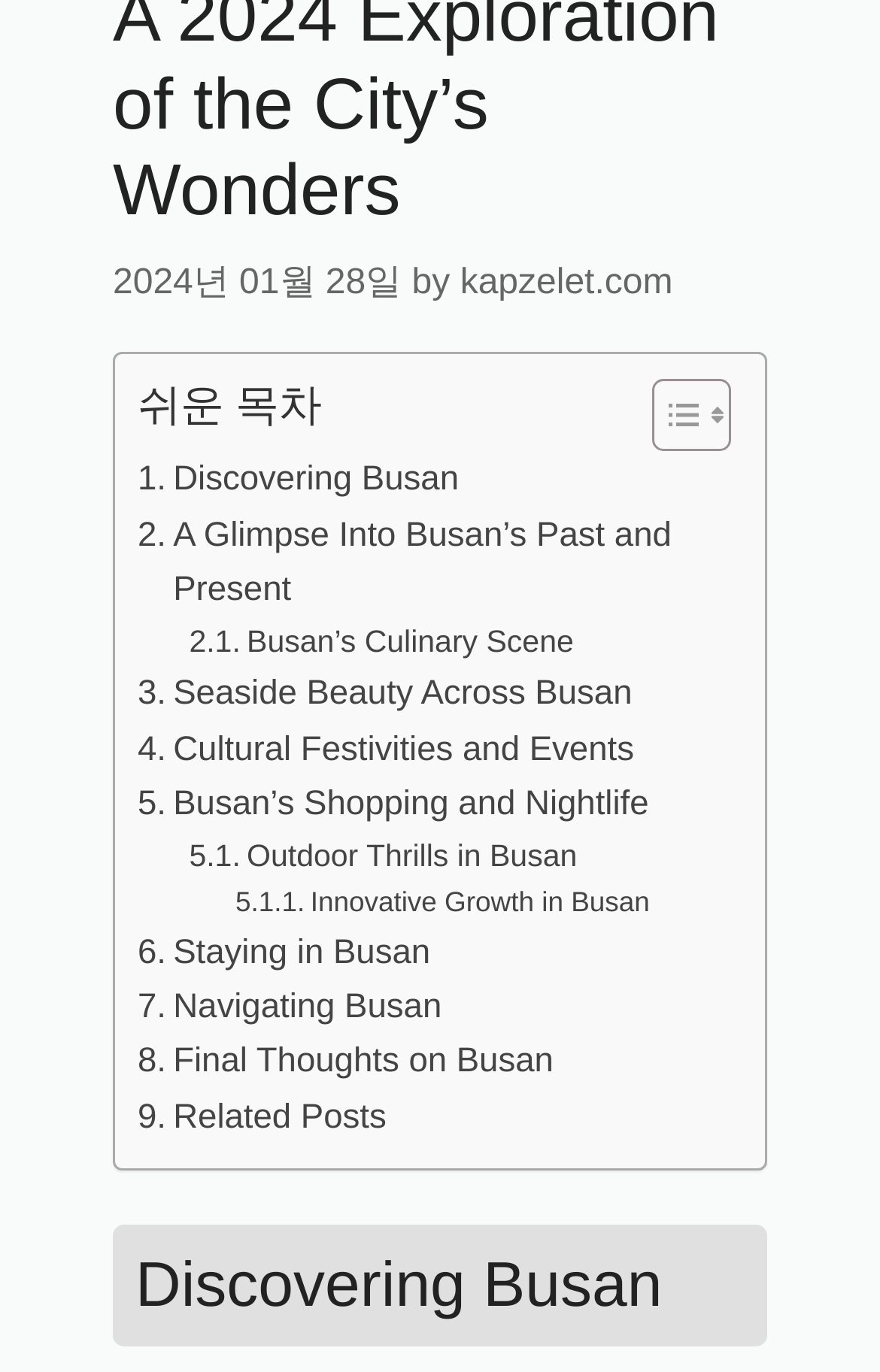Please locate the bounding box coordinates of the element that needs to be clicked to achieve the following instruction: "View September 2011". The coordinates should be four float numbers between 0 and 1, i.e., [left, top, right, bottom].

None